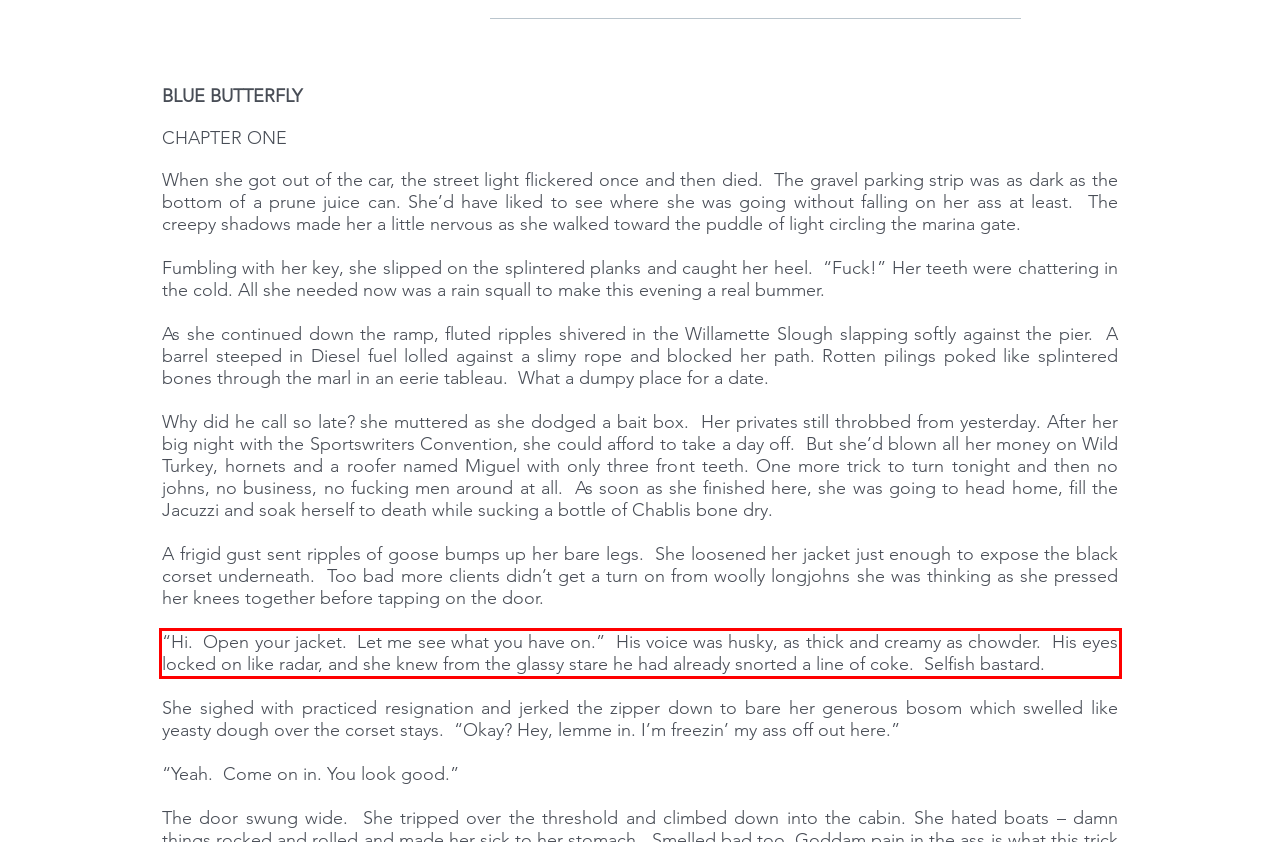Analyze the webpage screenshot and use OCR to recognize the text content in the red bounding box.

“Hi. Open your jacket. Let me see what you have on.” His voice was husky, as thick and creamy as chowder. His eyes locked on like radar, and she knew from the glassy stare he had already snorted a line of coke. Selfish bastard.